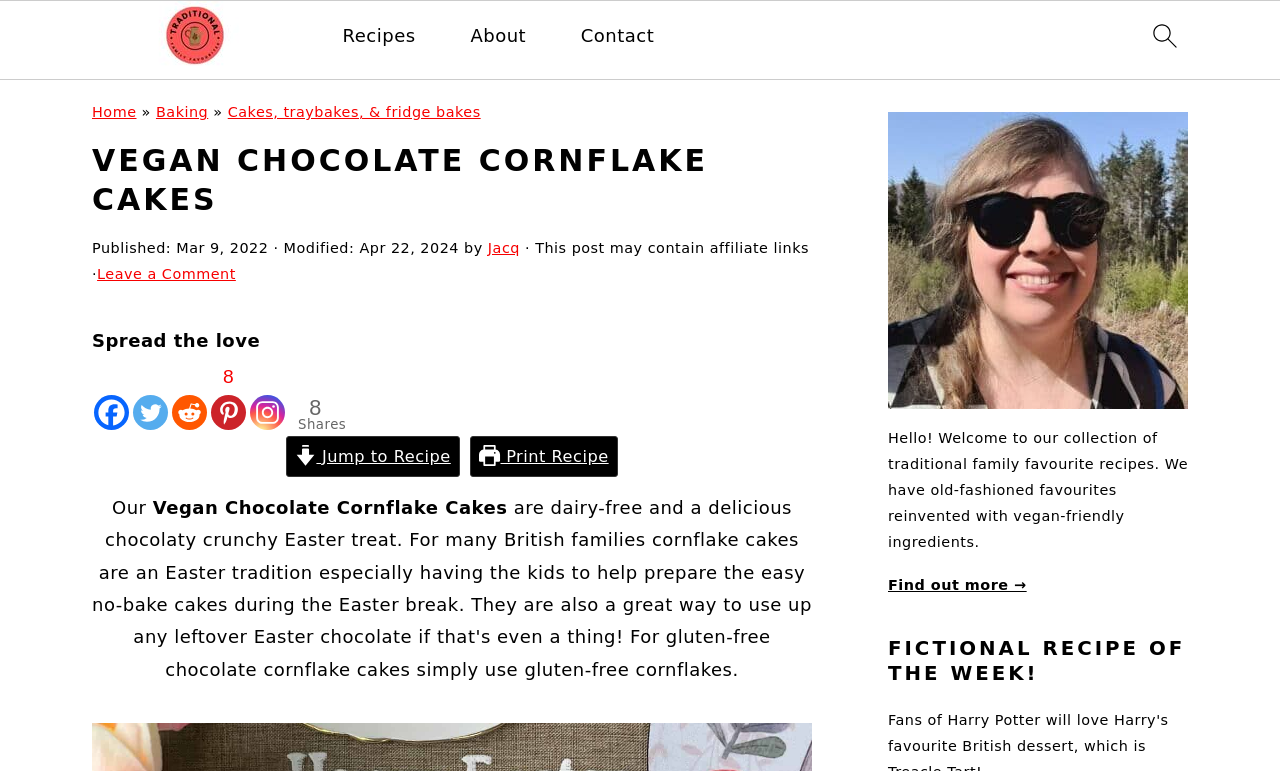Locate the bounding box coordinates of the clickable part needed for the task: "find out more".

[0.694, 0.748, 0.802, 0.769]